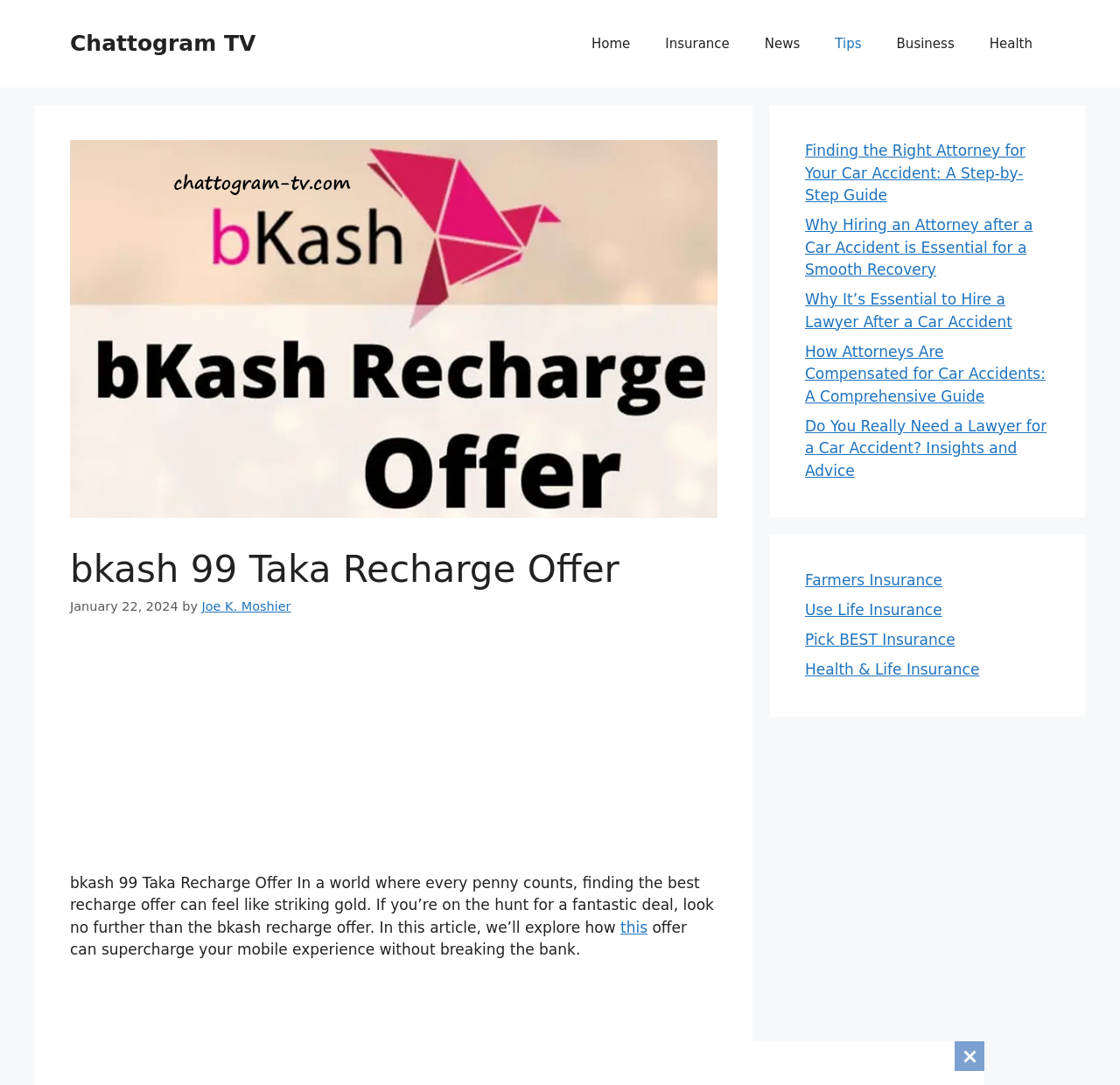Provide the bounding box coordinates for the area that should be clicked to complete the instruction: "Check the link about Farmers Insurance".

[0.719, 0.527, 0.841, 0.543]